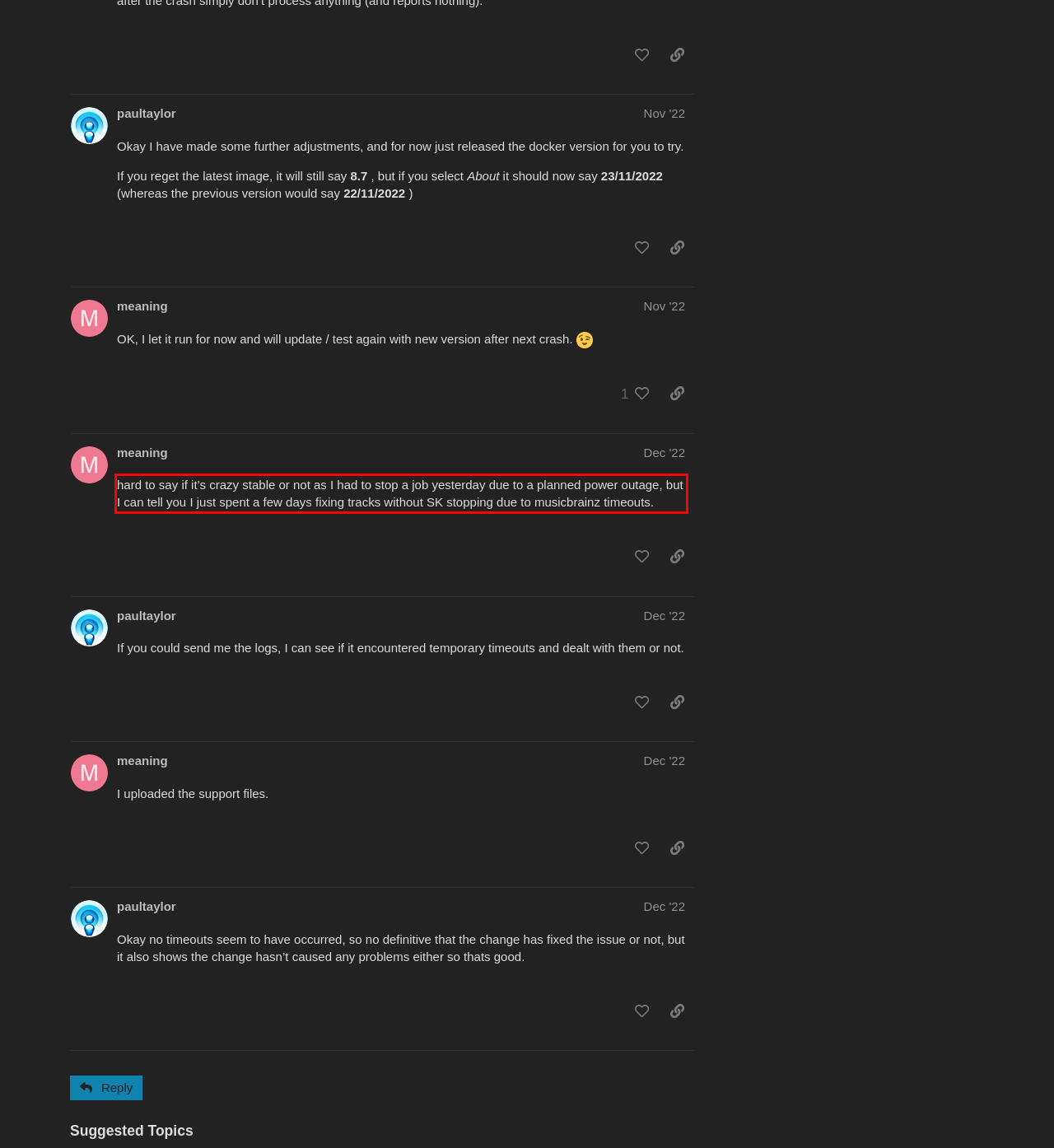From the screenshot of the webpage, locate the red bounding box and extract the text contained within that area.

hard to say if it’s crazy stable or not as I had to stop a job yesterday due to a planned power outage, but I can tell you I just spent a few days fixing tracks without SK stopping due to musicbrainz timeouts.